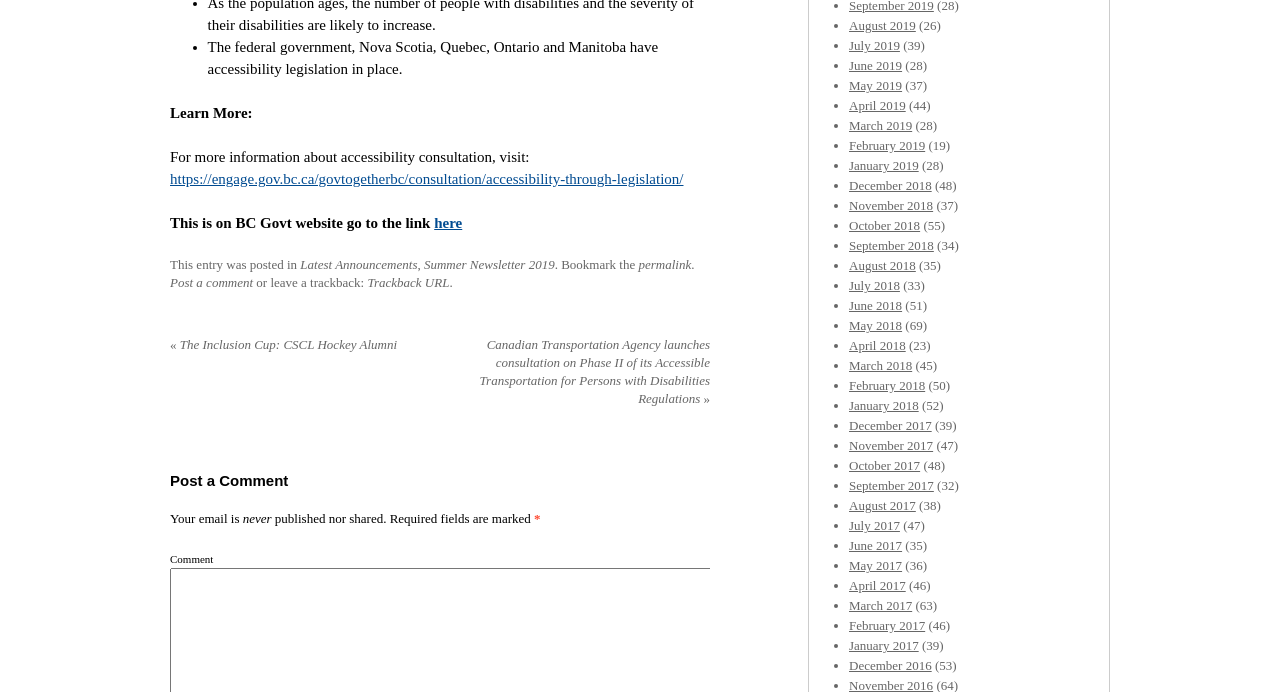What is the category of the post?
Answer with a single word or phrase by referring to the visual content.

Latest Announcements